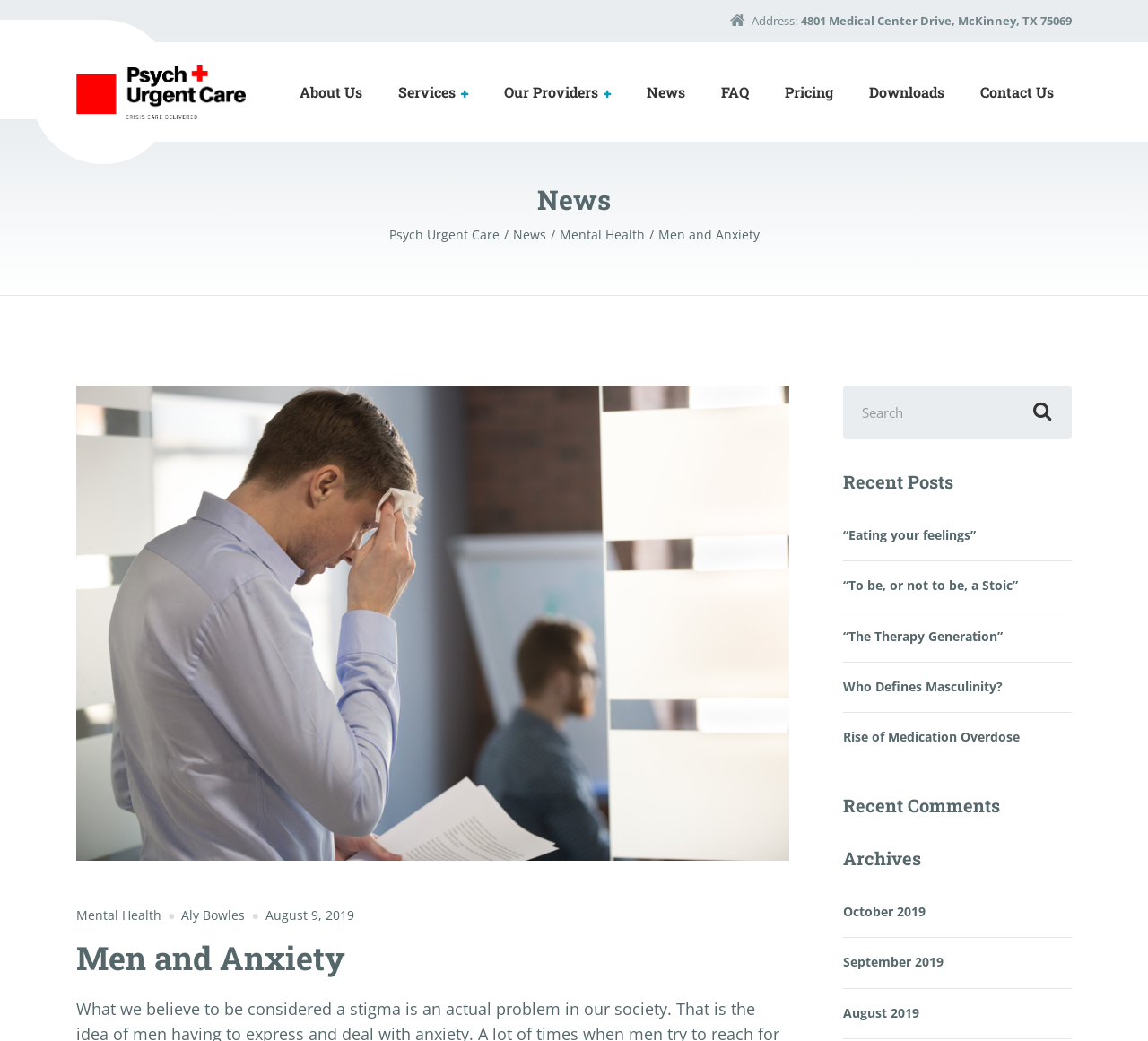How many recent posts are listed on the webpage?
Please provide a comprehensive answer based on the contents of the image.

I found the recent posts by looking at the heading element with the text 'Recent Posts'. Below this heading, there are 5 link elements listing the recent posts.